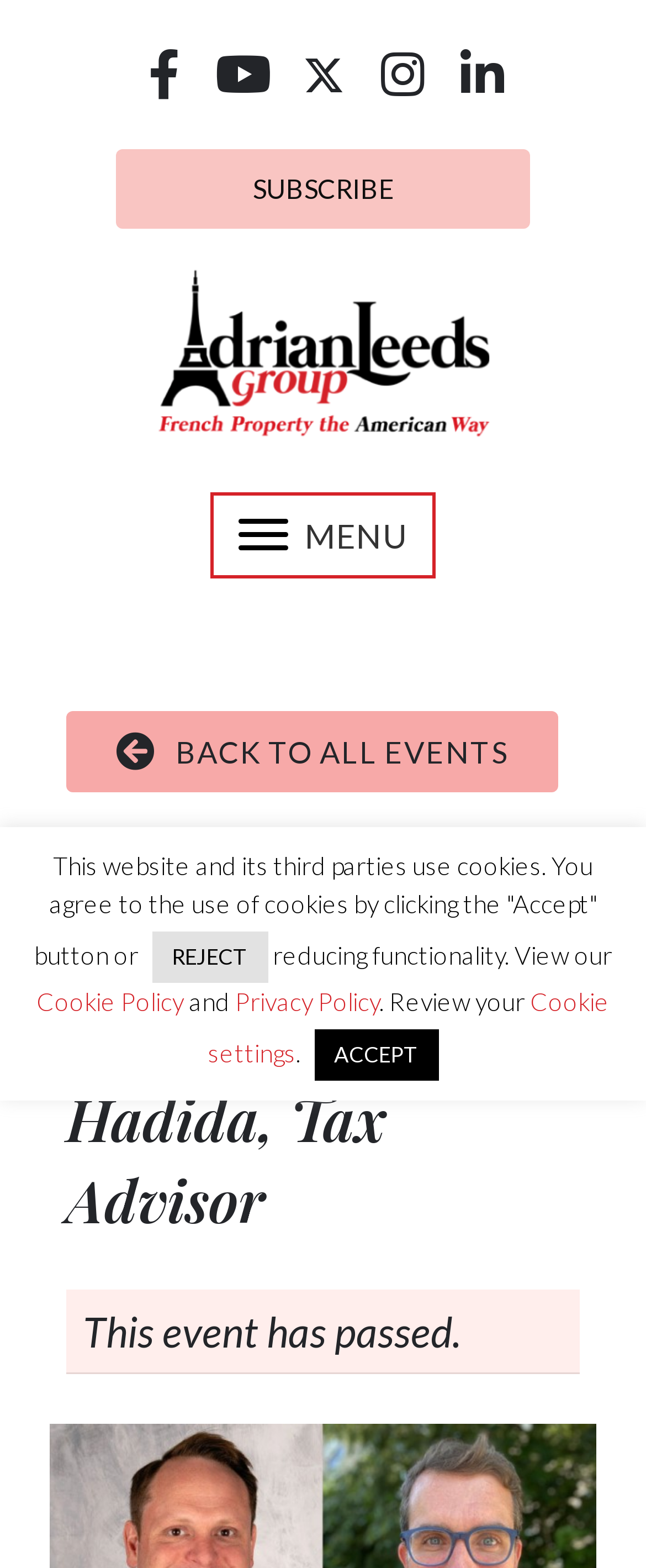Can you specify the bounding box coordinates of the area that needs to be clicked to fulfill the following instruction: "Subscribe to the newsletter"?

[0.179, 0.095, 0.821, 0.146]